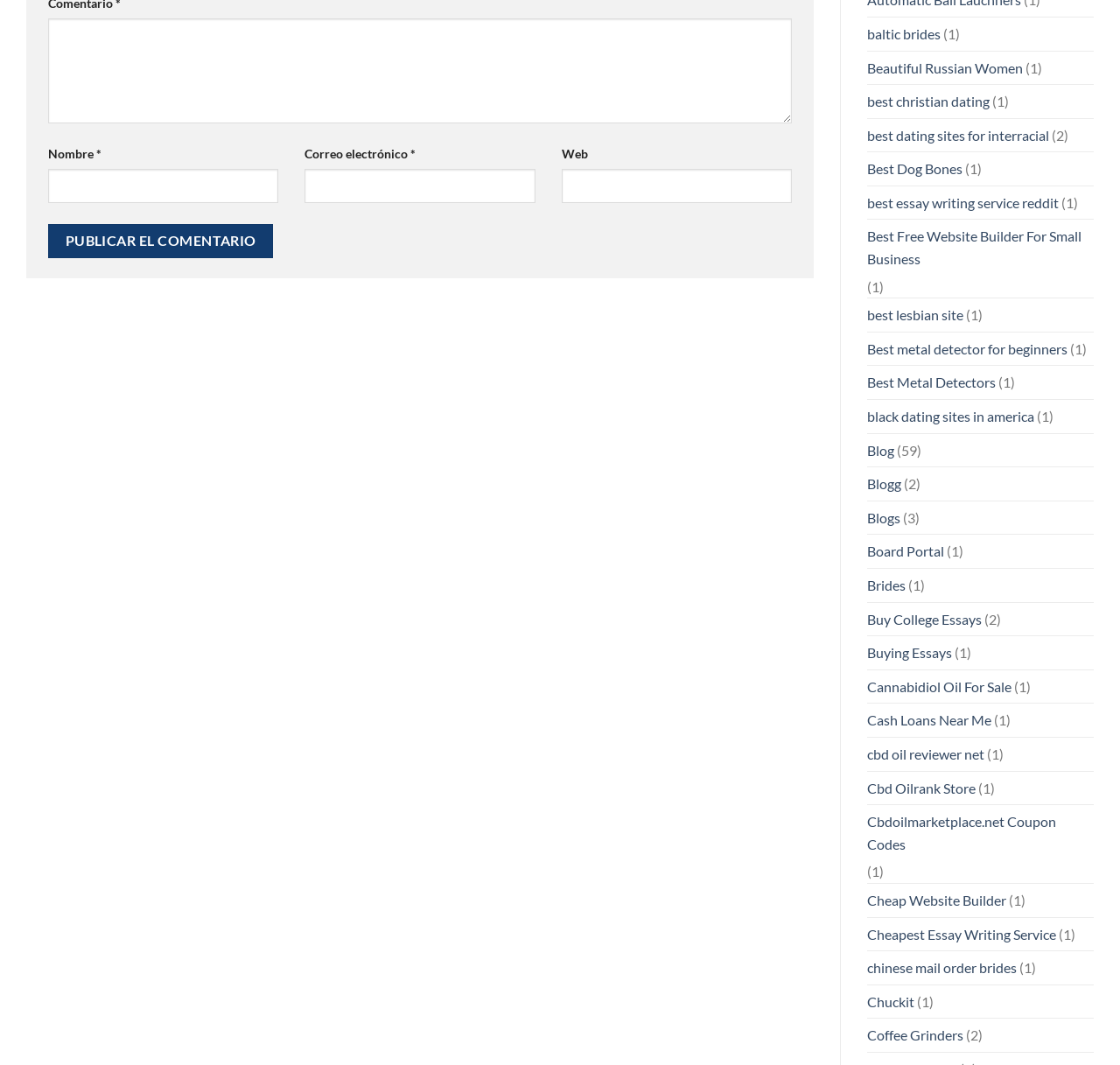Answer the question using only one word or a concise phrase: What is the function of the button 'Publicar el comentario'?

Publish a comment